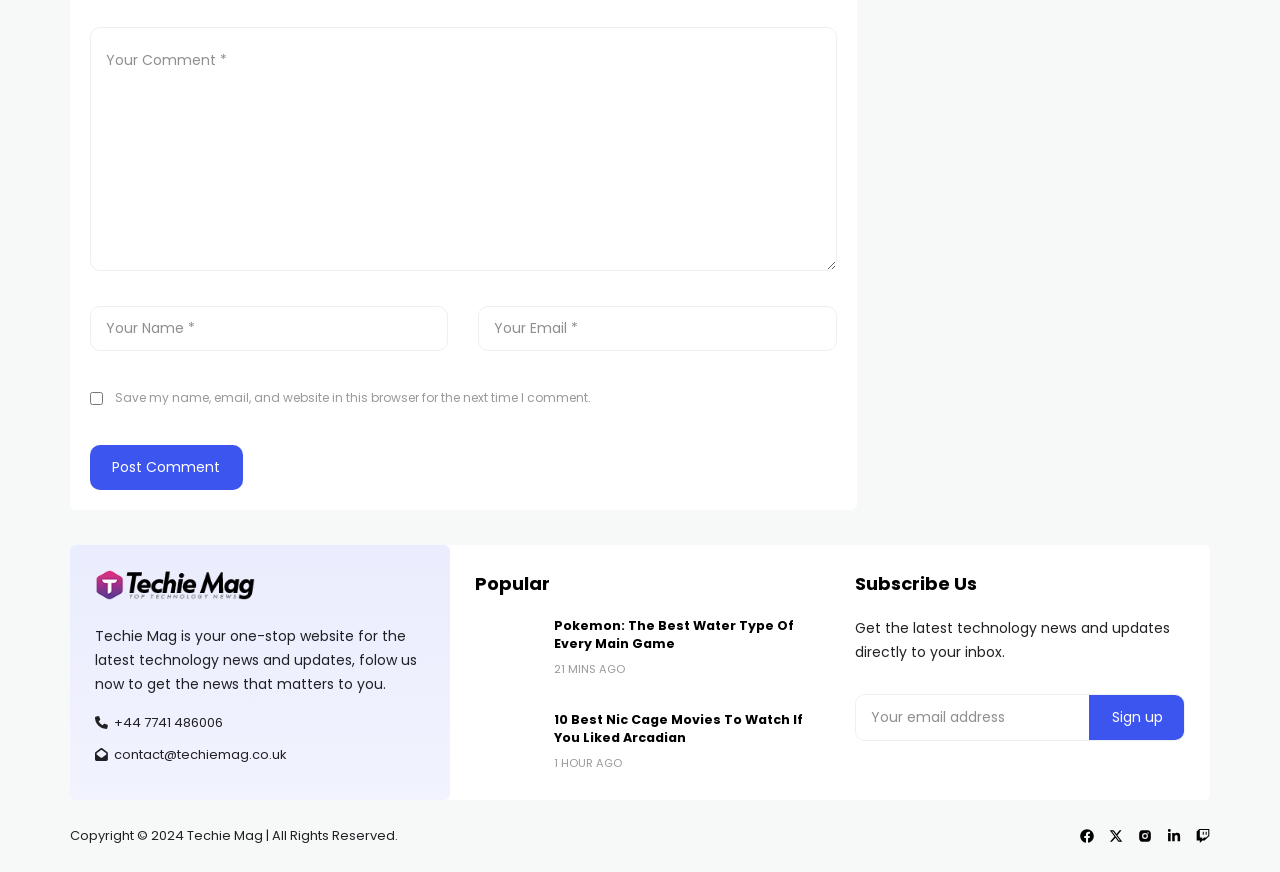Determine the bounding box coordinates of the clickable element to complete this instruction: "Subscribe to the newsletter". Provide the coordinates in the format of four float numbers between 0 and 1, [left, top, right, bottom].

[0.851, 0.796, 0.926, 0.85]